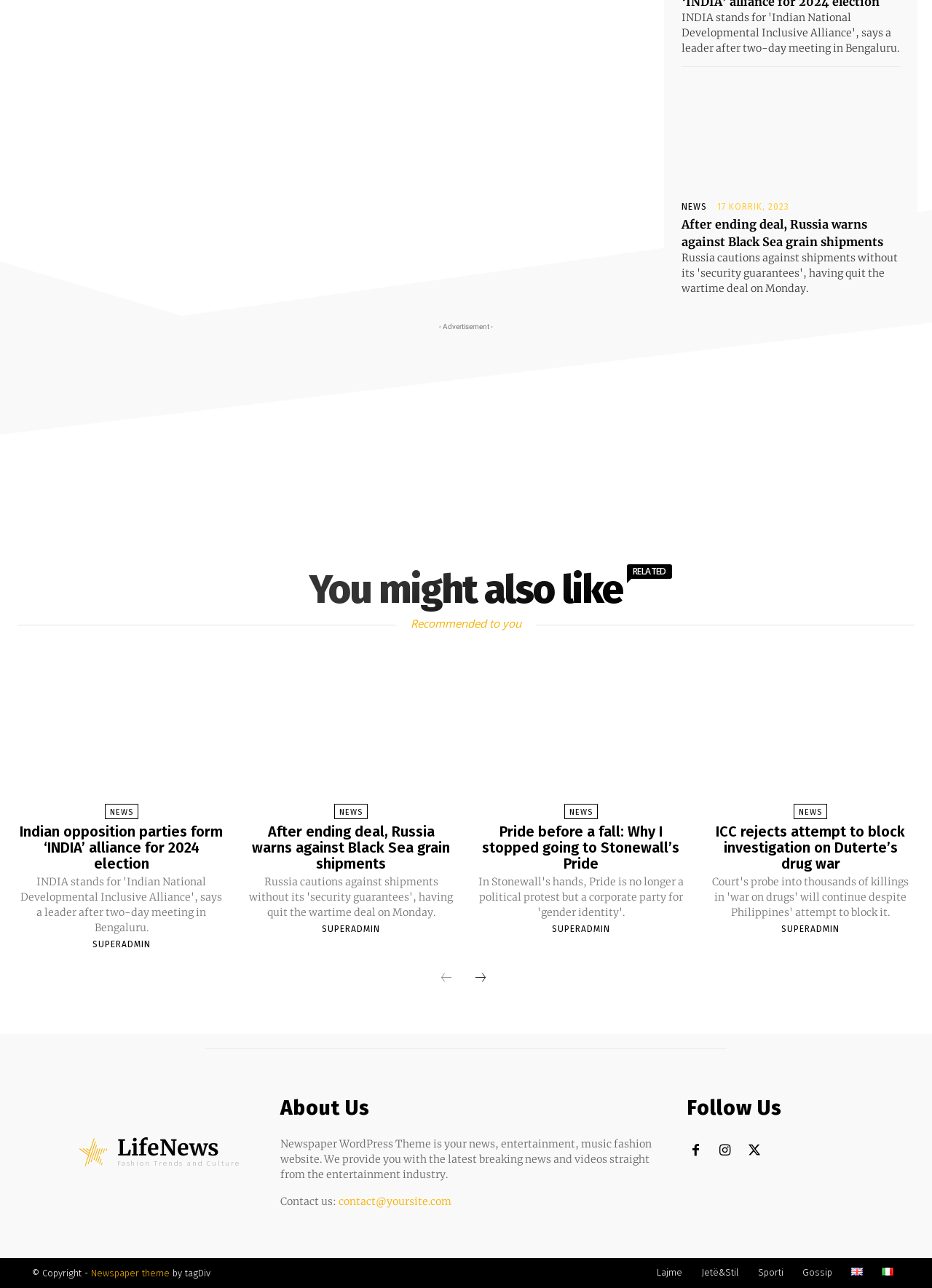How many news articles are on this page? Please answer the question using a single word or phrase based on the image.

8